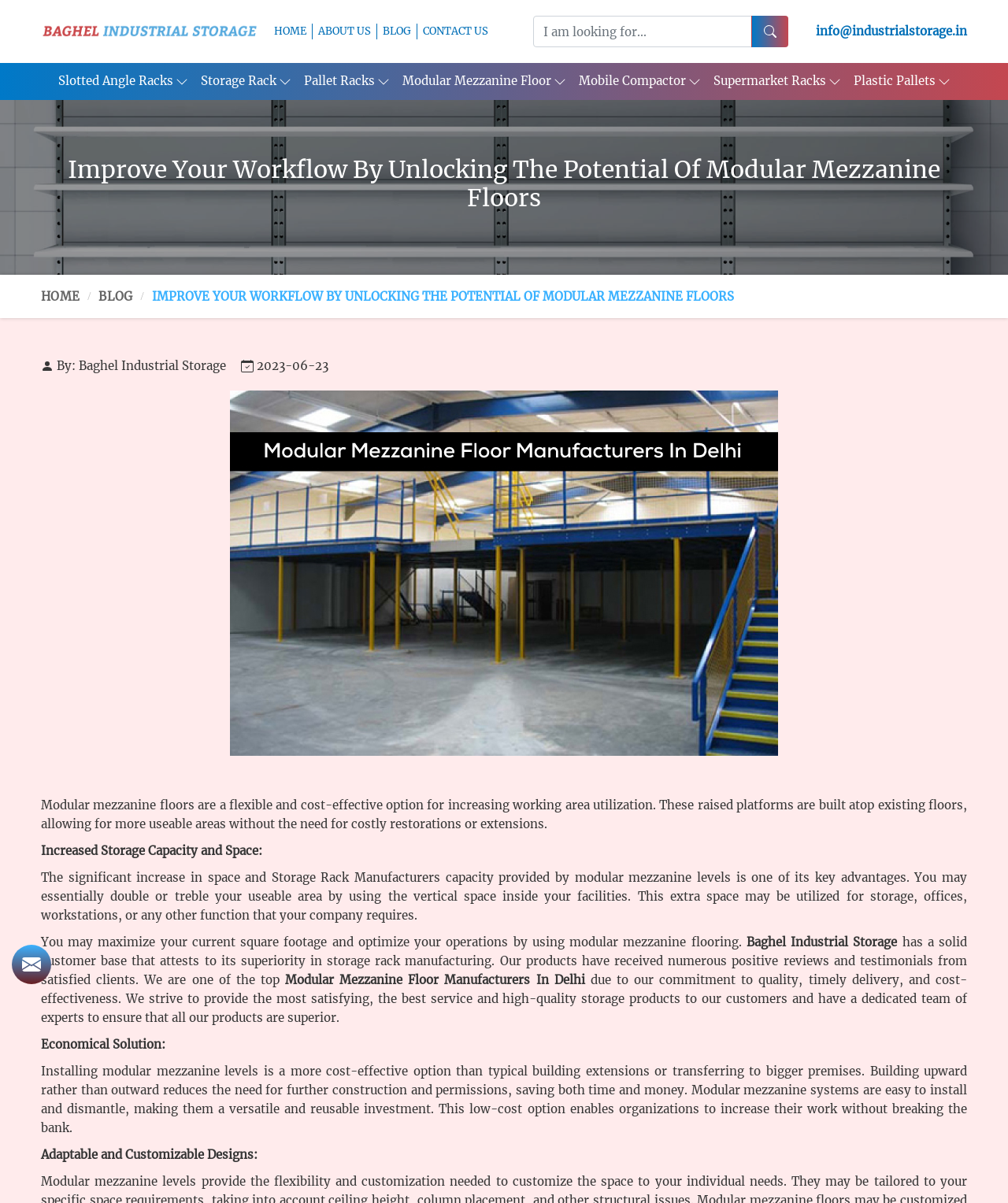Given the element description "Blog" in the screenshot, predict the bounding box coordinates of that UI element.

[0.098, 0.228, 0.132, 0.264]